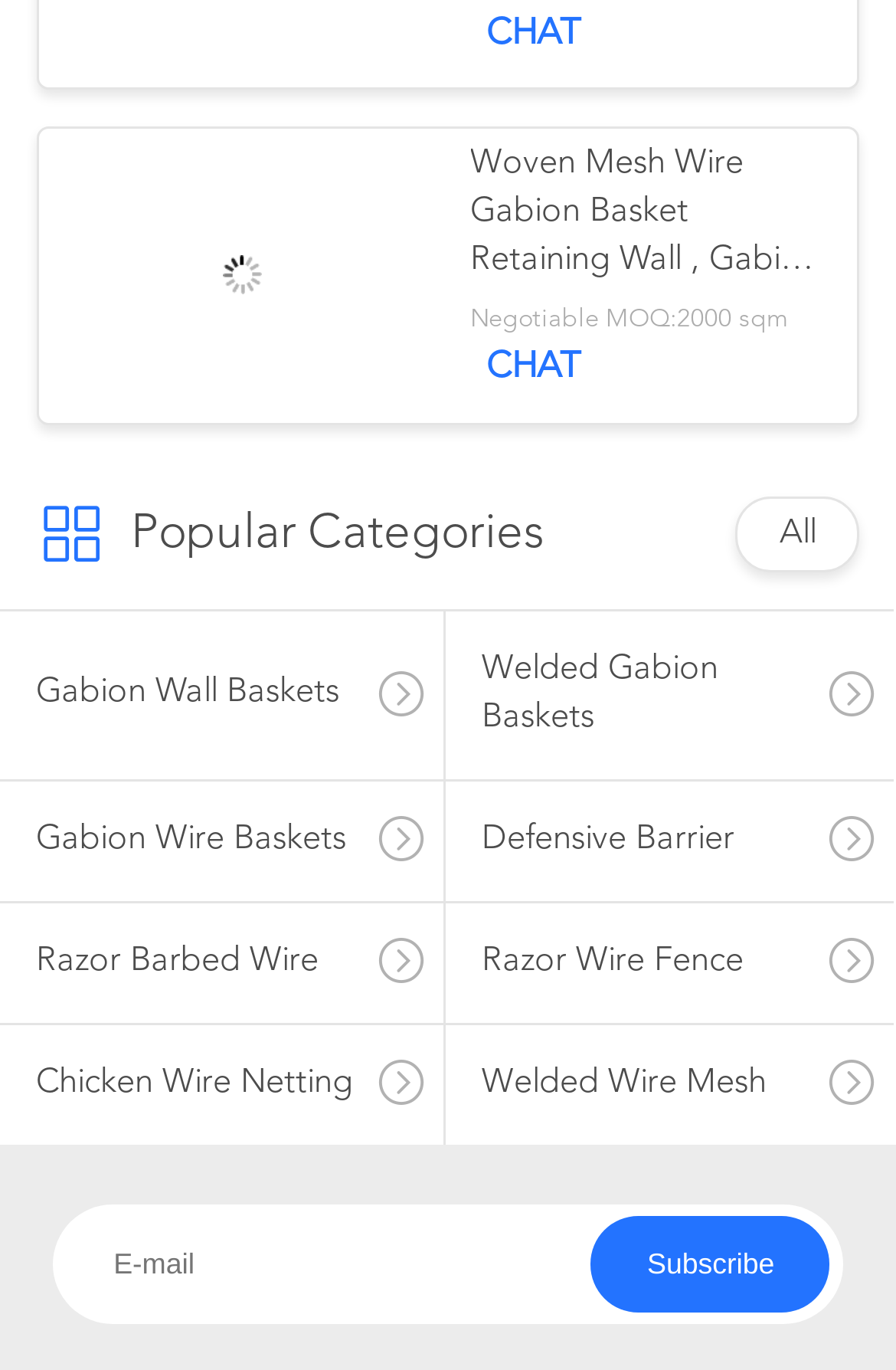Kindly determine the bounding box coordinates of the area that needs to be clicked to fulfill this instruction: "Browse Gabion Wall Baskets".

[0.0, 0.465, 0.495, 0.552]